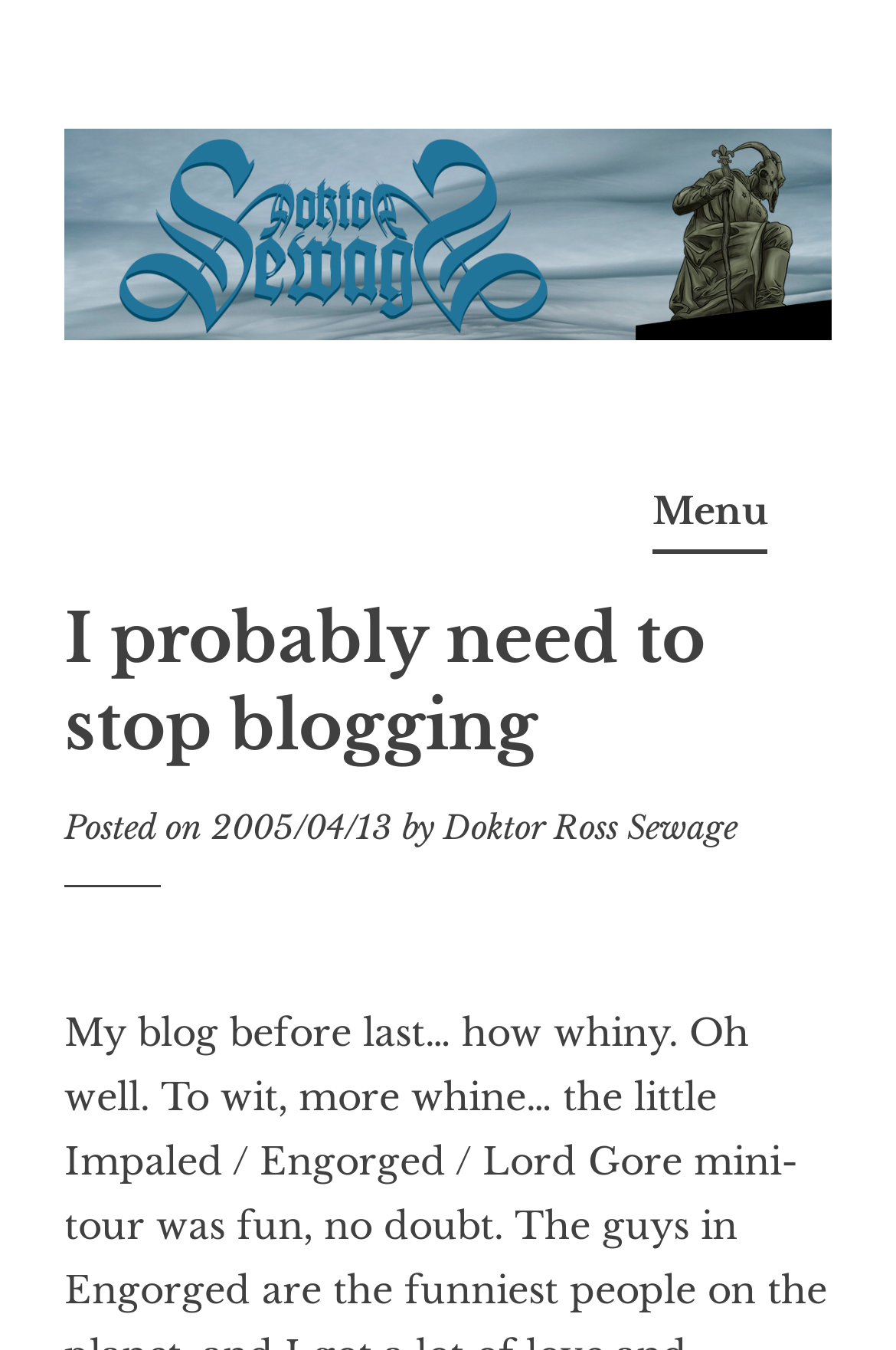What is the name of the blogger?
Please answer the question with a detailed and comprehensive explanation.

The name of the blogger can be found in the link 'Doktor Ross Sewage' which is located at the top of the webpage, and also in the link 'Doktor Ross Sewage' below the heading 'I probably need to stop blogging'.